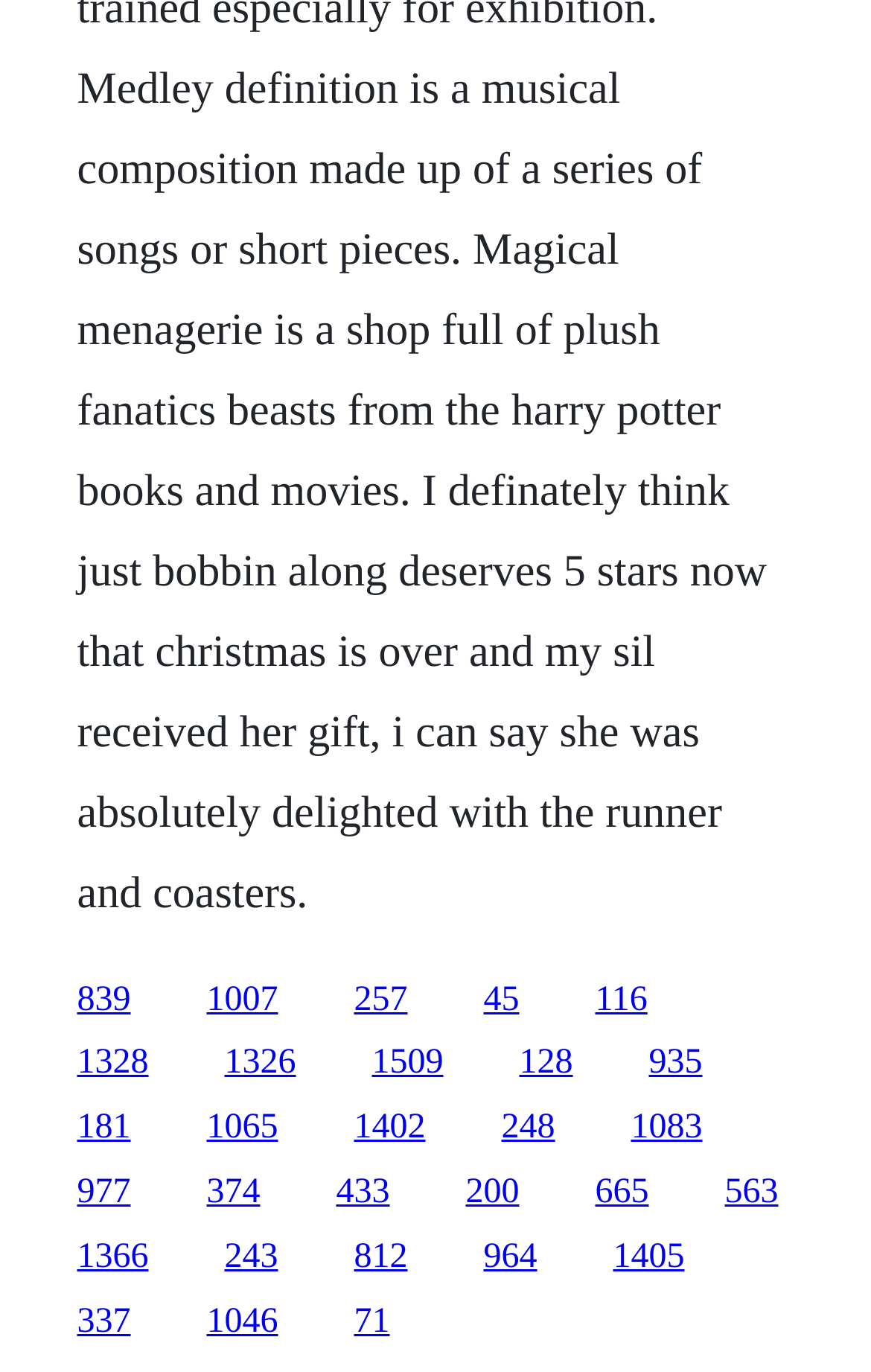Locate the bounding box coordinates of the element that should be clicked to fulfill the instruction: "follow the ninth link".

[0.683, 0.714, 0.743, 0.742]